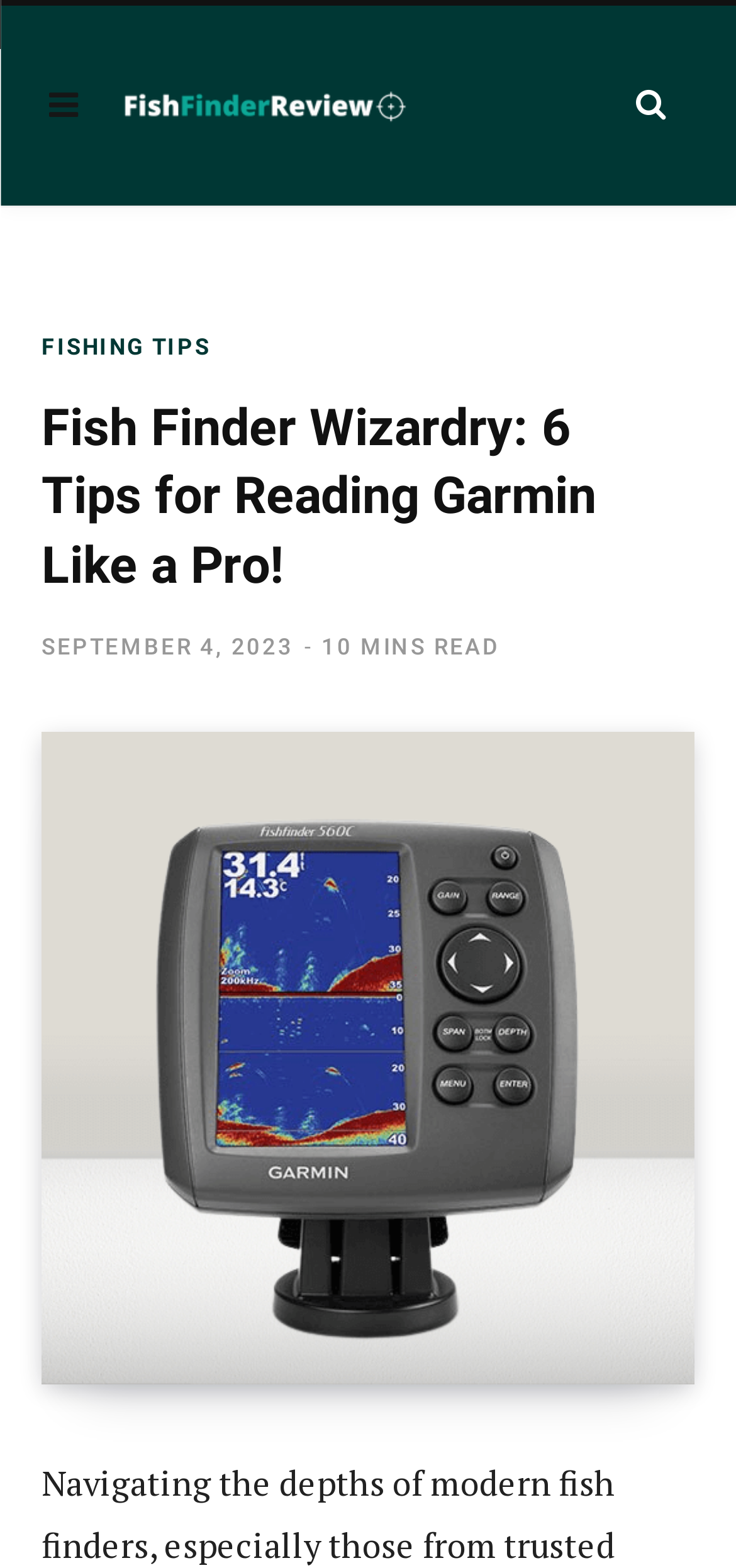Refer to the image and provide an in-depth answer to the question: 
What is the website's main topic?

Based on the webpage's content, including the header 'Fish Finder Wizardry: 6 Tips for Reading Garmin Like a Pro!' and the link 'how to read fish finder garmin', it is clear that the website's main topic is related to fish finders, specifically Garmin fish finders.